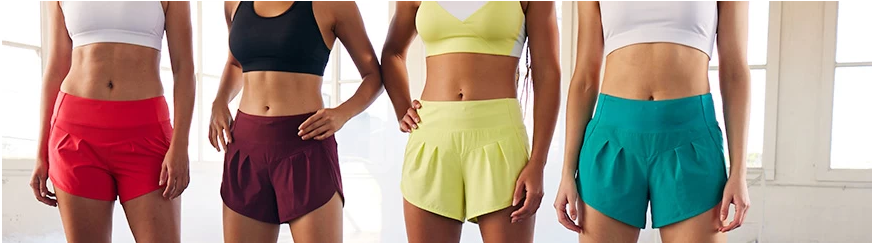Give a concise answer using only one word or phrase for this question:
What is the color of the sports bra worn by the model wearing red shorts?

Not specified